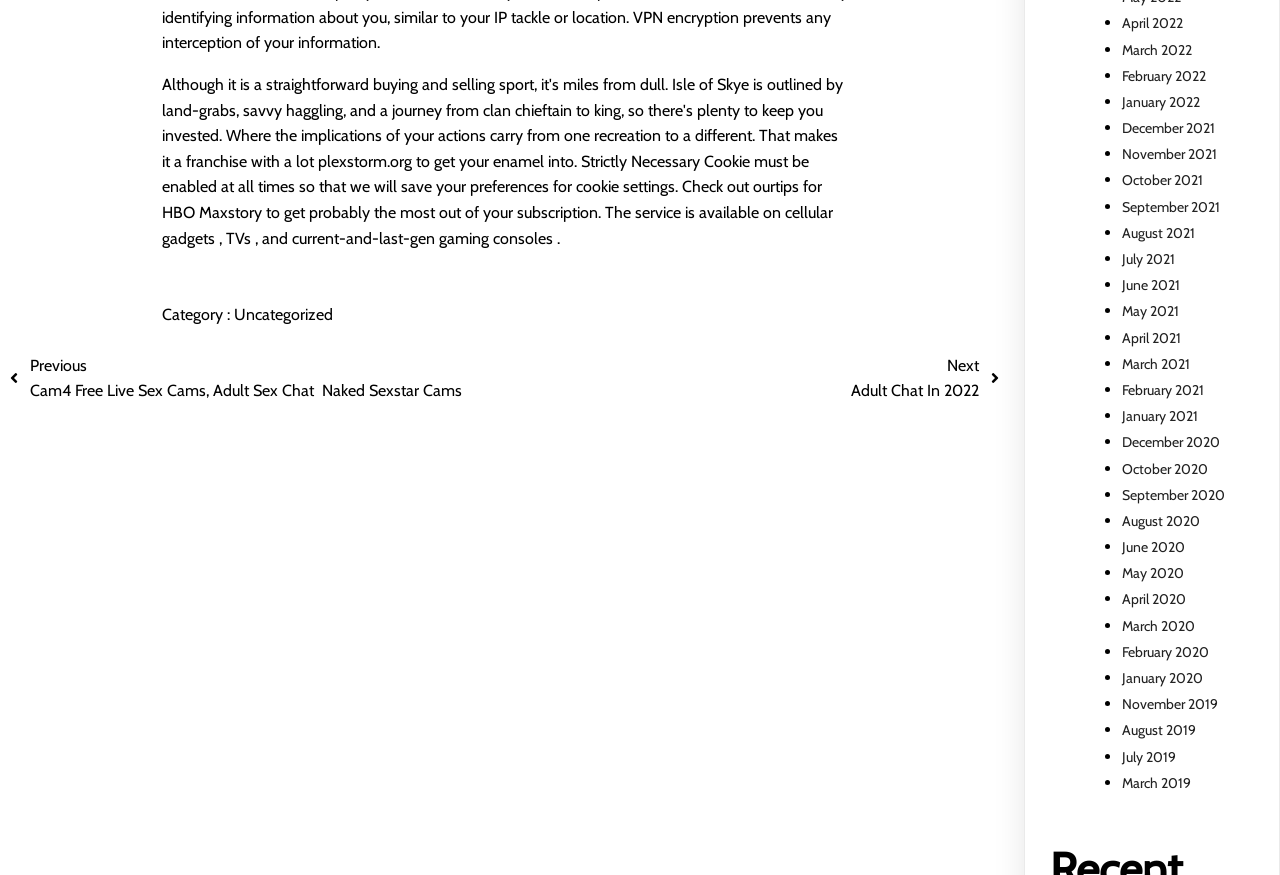Predict the bounding box for the UI component with the following description: "Uncategorized".

[0.183, 0.349, 0.26, 0.371]